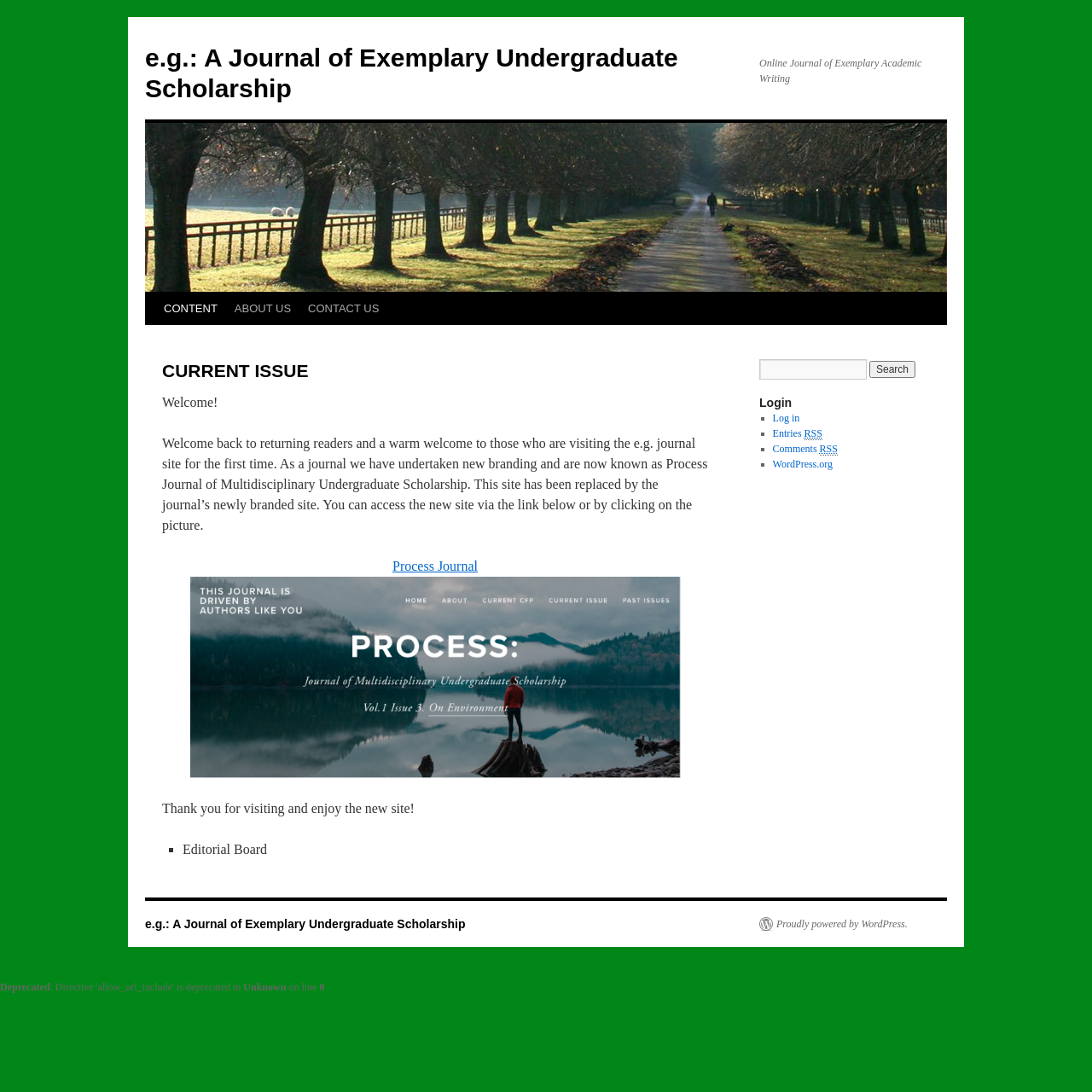Answer the question below with a single word or a brief phrase: 
What is the purpose of the link 'Process Journal'?

To access the new site